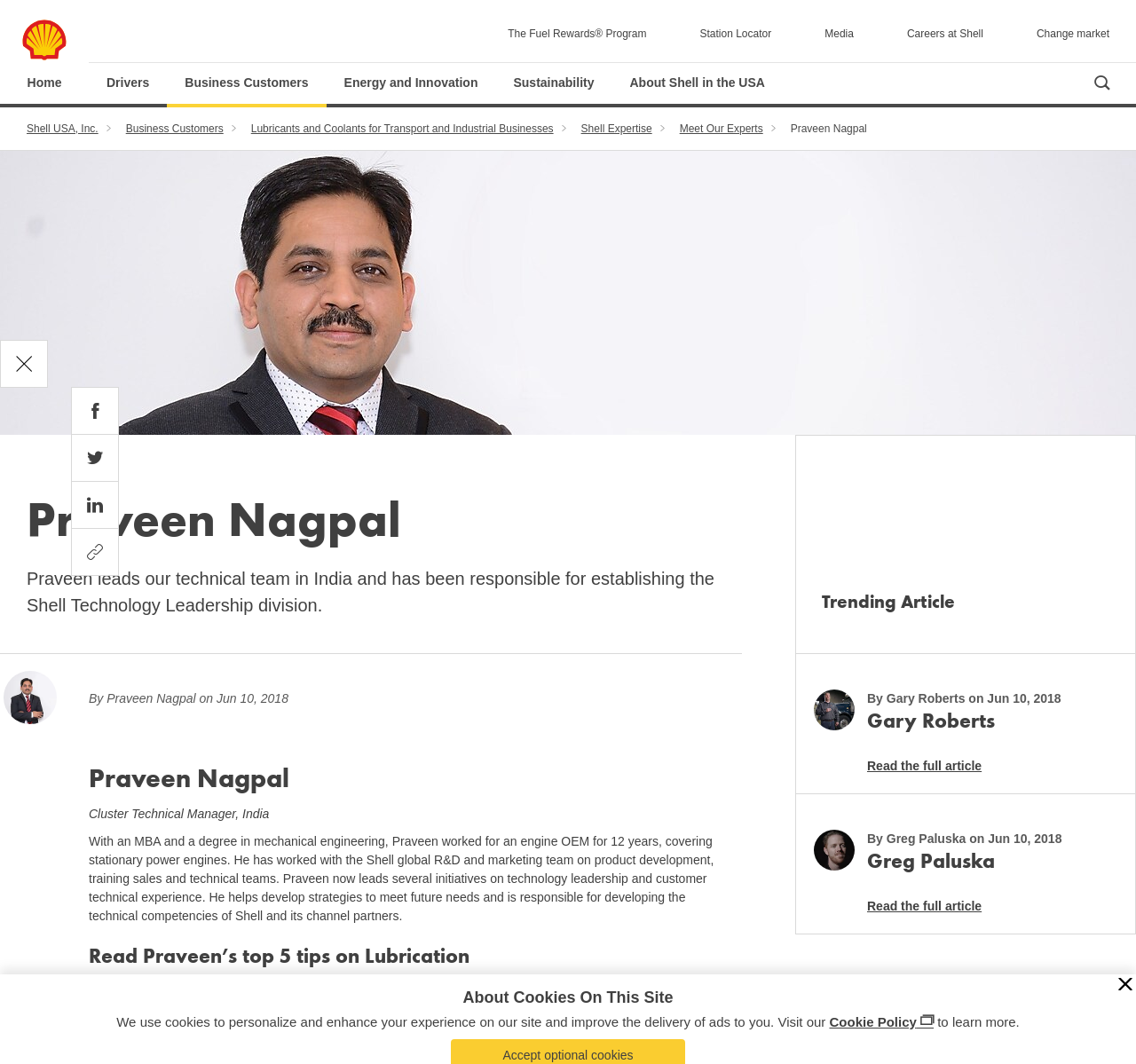Pinpoint the bounding box coordinates of the clickable element to carry out the following instruction: "Click on the 'Home' link."

[0.0, 0.058, 0.078, 0.098]